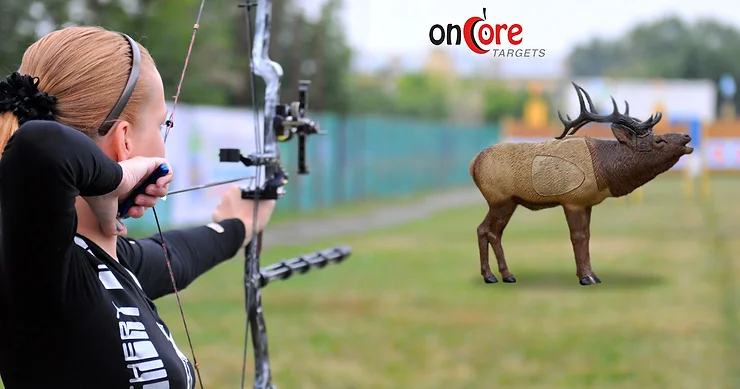What is the background of the image?
Please provide a comprehensive answer based on the details in the screenshot.

The caption describes the backdrop of the image, which features a blurred fencing that suggests a designated archery range, providing a safe and structured practice space for the archer.